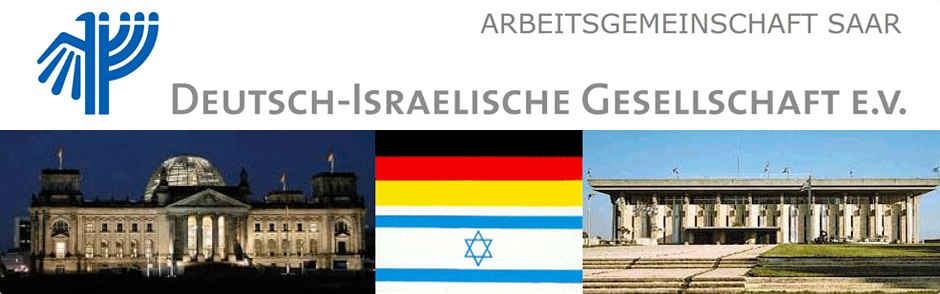Offer a detailed narrative of what is shown in the image.

The image represents the logo and branding for the "Deutsch-Israelische Gesellschaft e.V." (German-Israeli Society) in Saar, emphasizing their mission of fostering understanding and cooperation between Germany and Israel. The design features a prominent stylized menorah logo on the left, symbolizing Jewish heritage and tradition. Centered in the image is a striking photograph of the Reichstag building in Berlin, known for its historical significance and as a symbol of democracy in Germany. To the right, the image showcases a combination of national flags, including the German flag at the top and the Israeli flag below, illustrating the cultural and diplomatic ties between the two nations. The upper text reads "ARBEITSGEMEINSCHAFT SAAR," reinforcing the organization's regional focus. Overall, the image conveys a message of partnership and shared values, pivotal to the Society's mission.